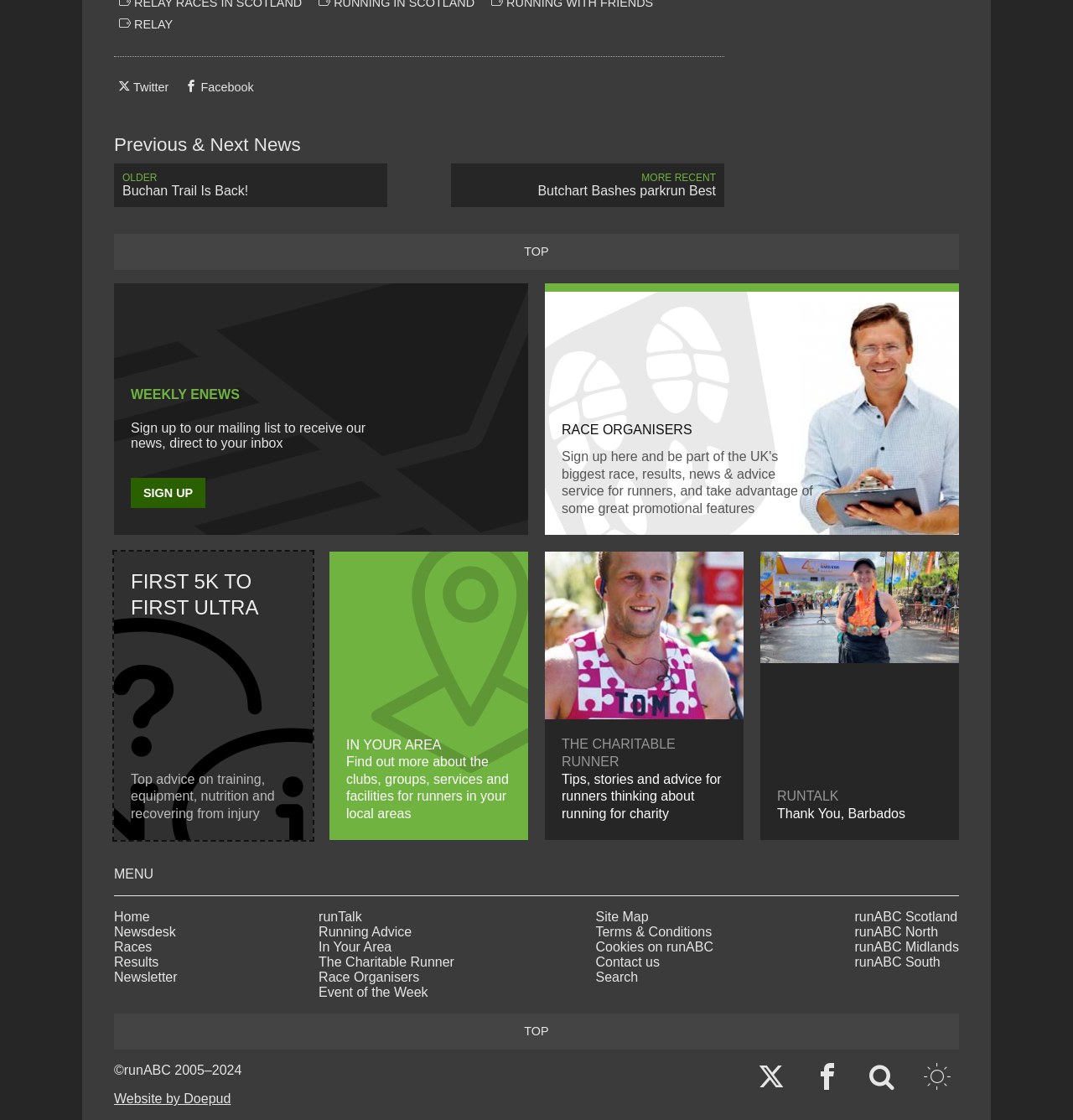Give a one-word or short-phrase answer to the following question: 
What type of content is available in the 'RACE ORGANISERS' section?

Race, results, news, and advice